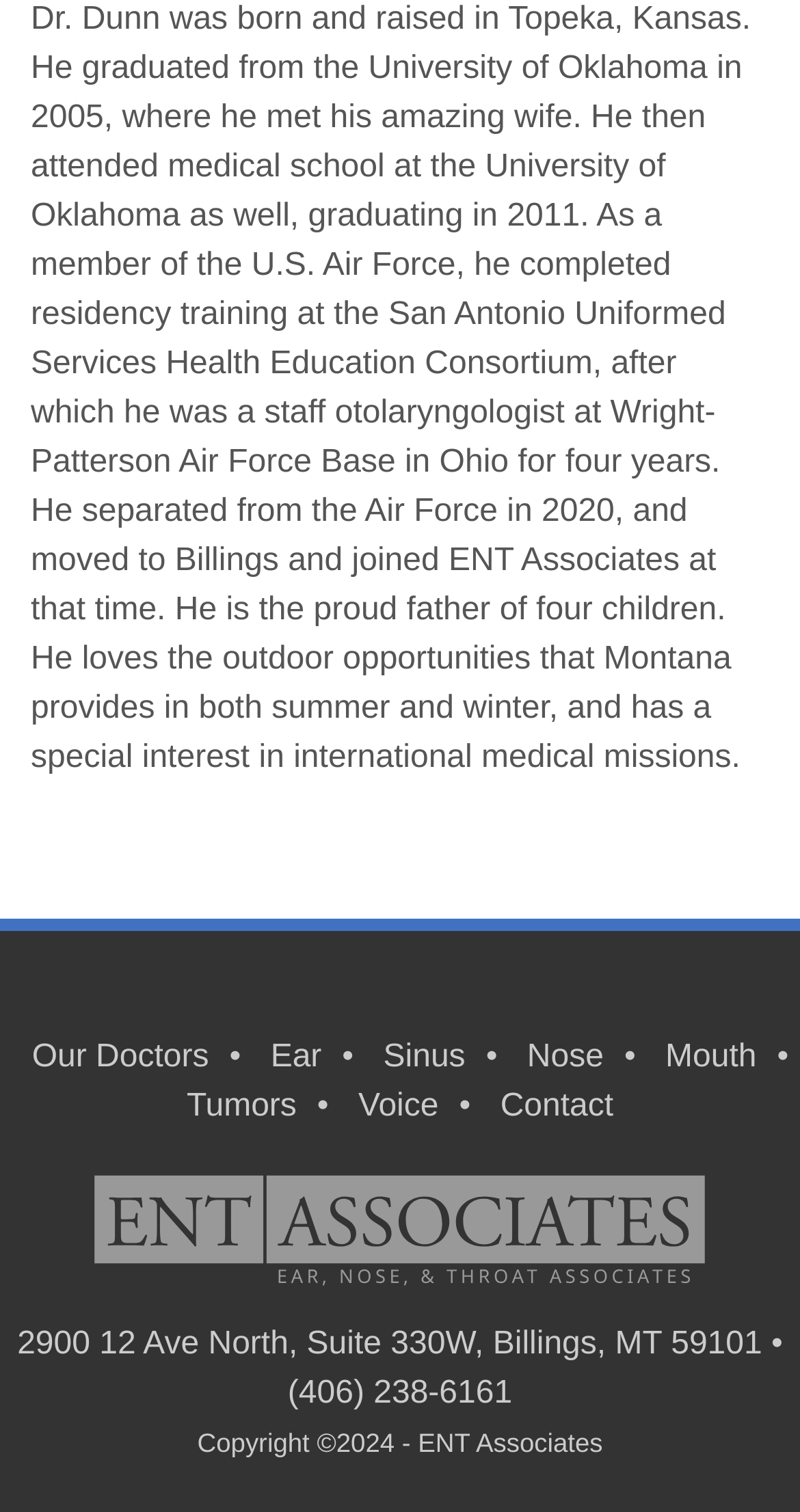Identify the bounding box coordinates of the element that should be clicked to fulfill this task: "Read the news". The coordinates should be provided as four float numbers between 0 and 1, i.e., [left, top, right, bottom].

None